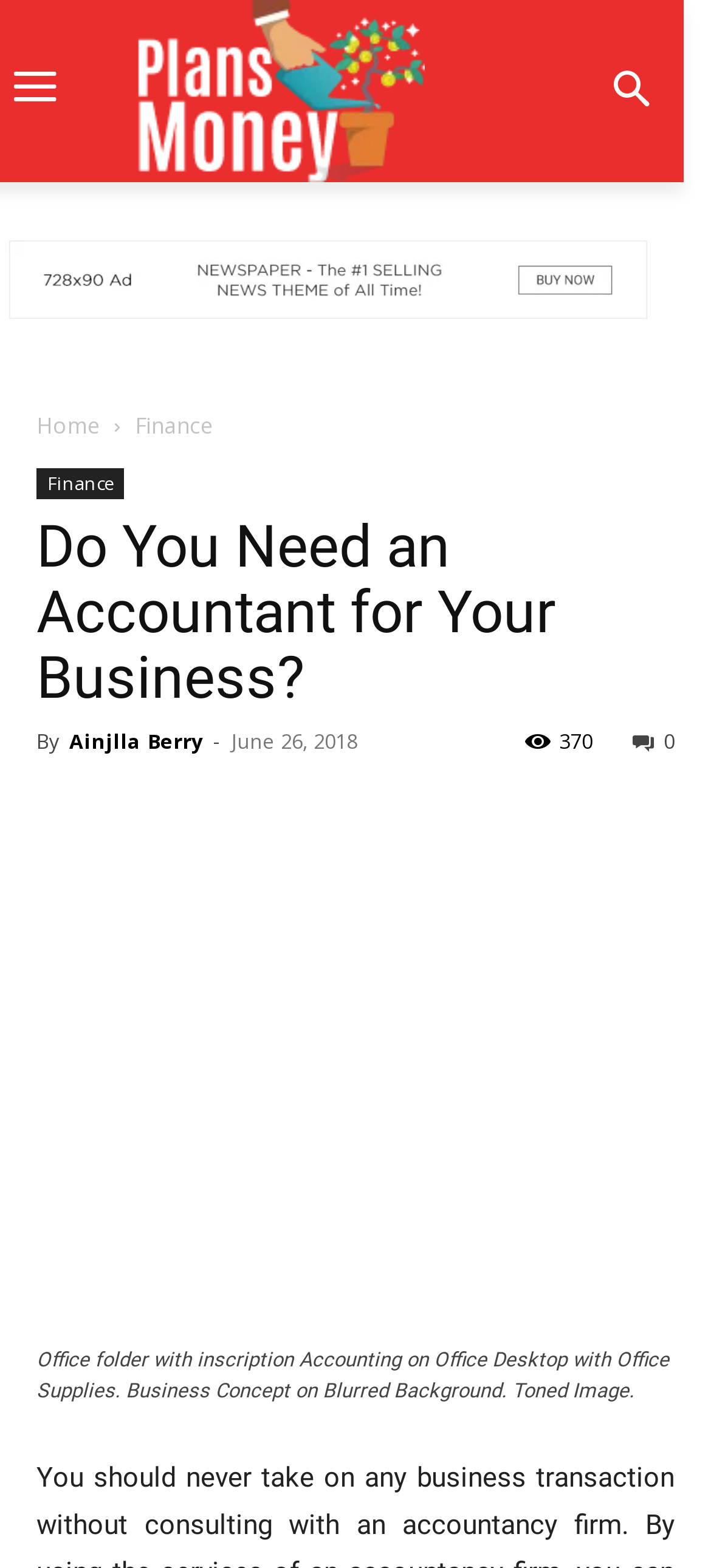Predict the bounding box coordinates of the area that should be clicked to accomplish the following instruction: "Read the article by Ainjlla Berry". The bounding box coordinates should consist of four float numbers between 0 and 1, i.e., [left, top, right, bottom].

[0.097, 0.464, 0.285, 0.481]